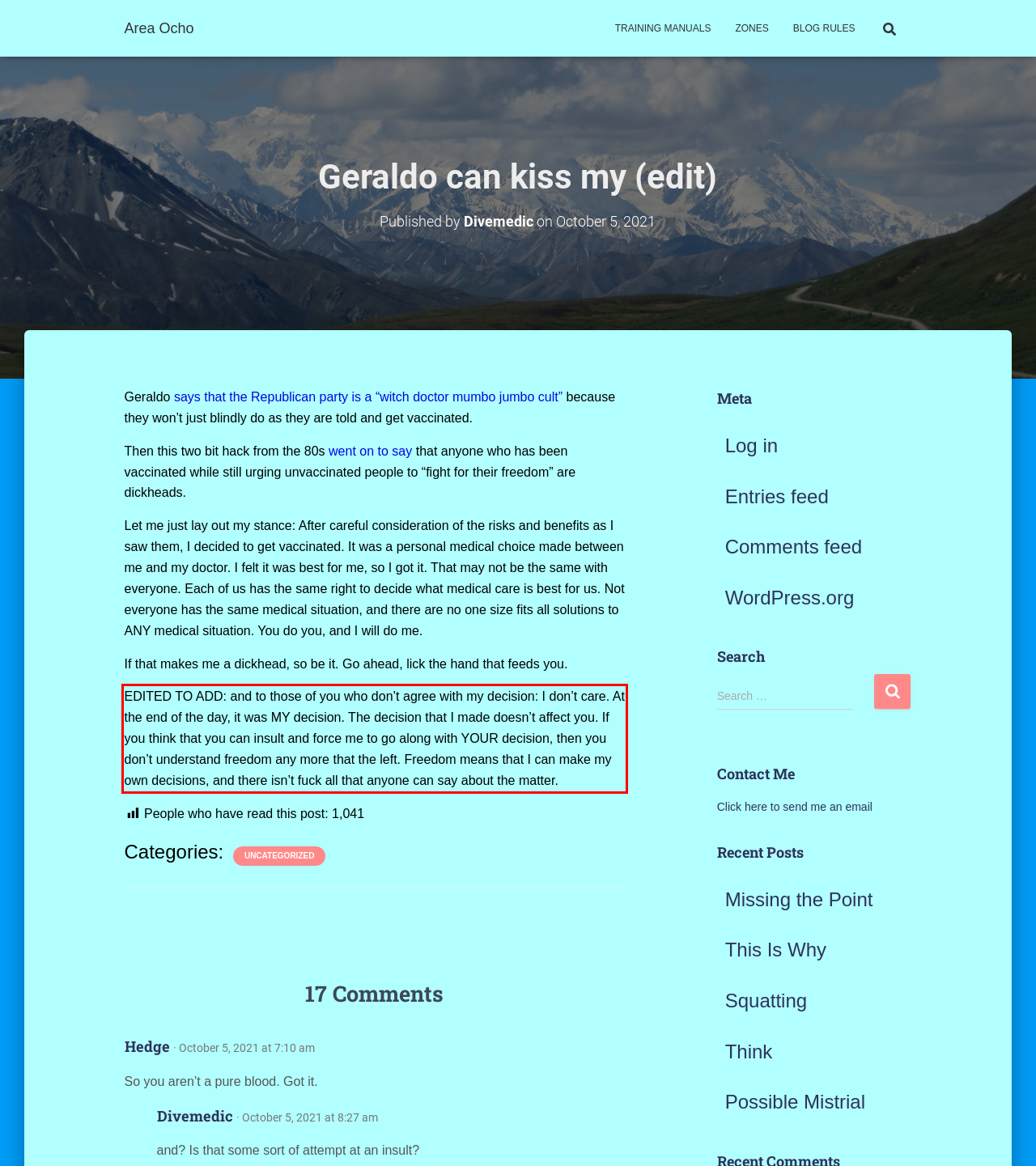Given a screenshot of a webpage, locate the red bounding box and extract the text it encloses.

EDITED TO ADD: and to those of you who don’t agree with my decision: I don’t care. At the end of the day, it was MY decision. The decision that I made doesn’t affect you. If you think that you can insult and force me to go along with YOUR decision, then you don’t understand freedom any more that the left. Freedom means that I can make my own decisions, and there isn’t fuck all that anyone can say about the matter.